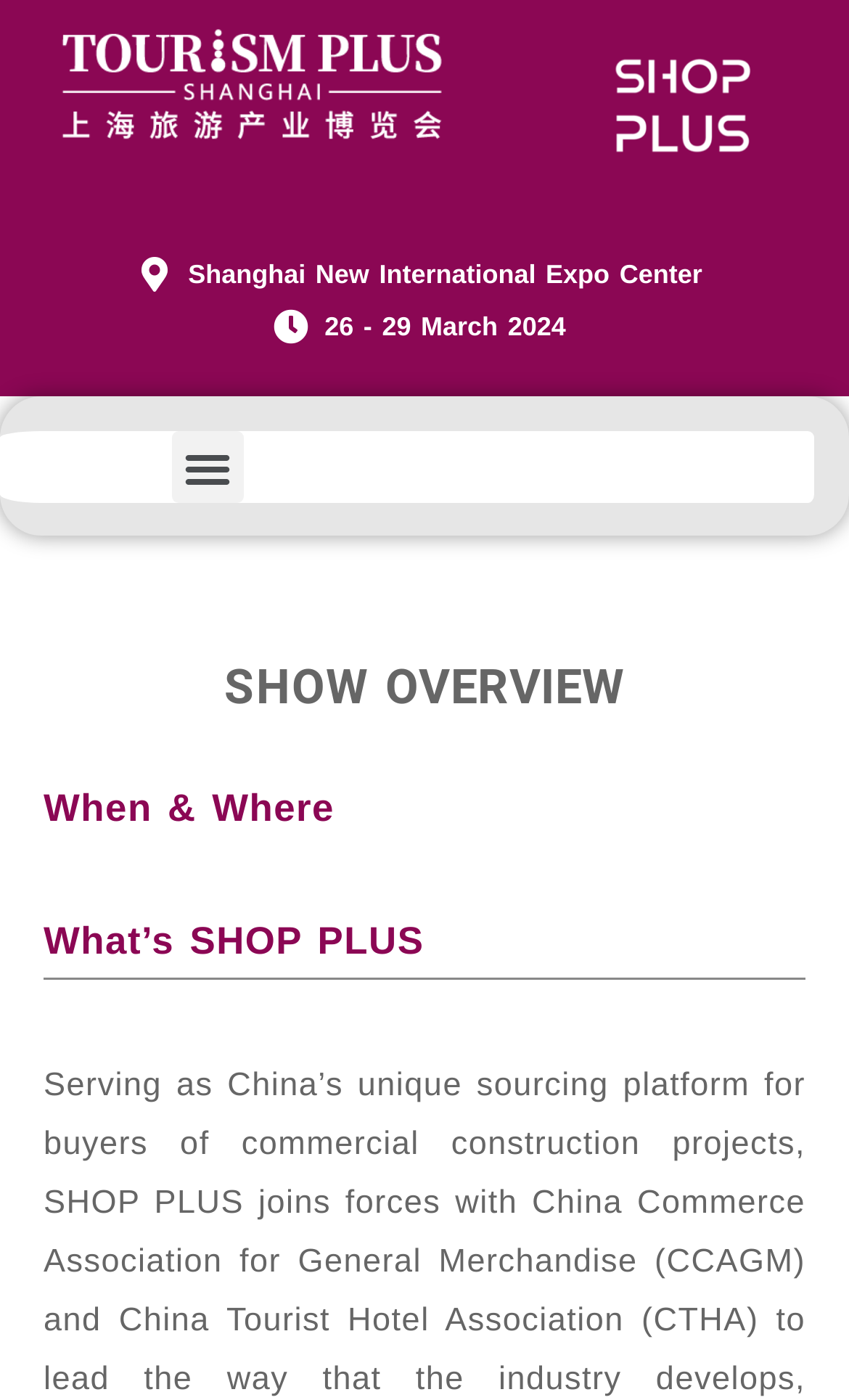Predict the bounding box coordinates of the UI element that matches this description: "Menu". The coordinates should be in the format [left, top, right, bottom] with each value between 0 and 1.

[0.202, 0.308, 0.288, 0.359]